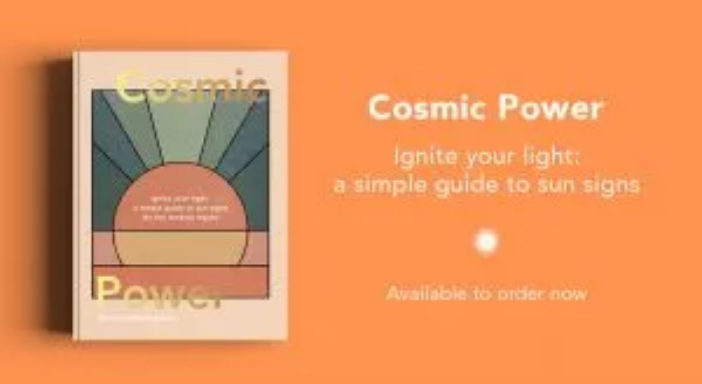Provide a brief response using a word or short phrase to this question:
What is the title of the book?

Cosmic Power